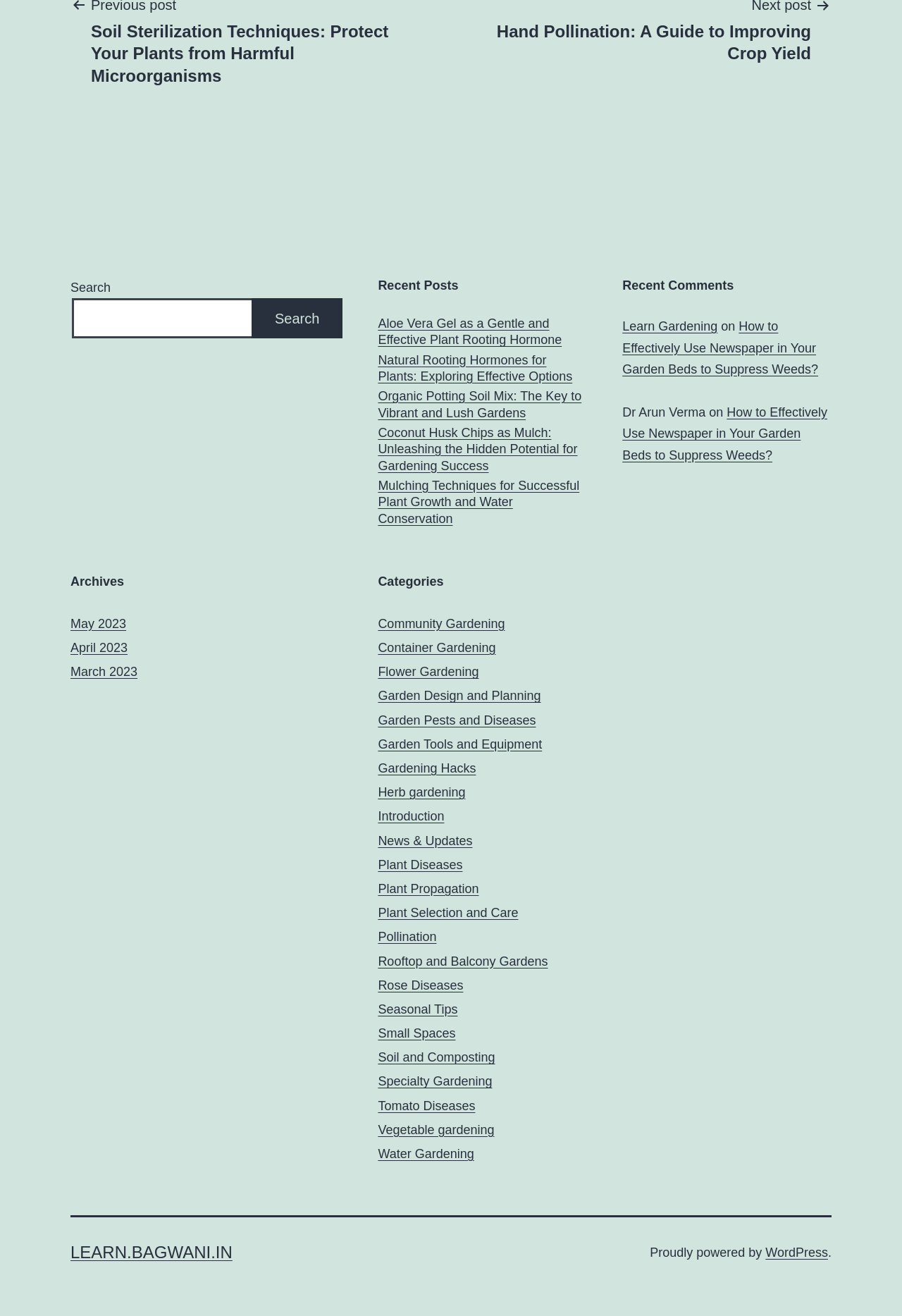Identify the bounding box coordinates for the region to click in order to carry out this instruction: "Visit the LEARN.BAGWANI.IN website". Provide the coordinates using four float numbers between 0 and 1, formatted as [left, top, right, bottom].

[0.078, 0.944, 0.258, 0.959]